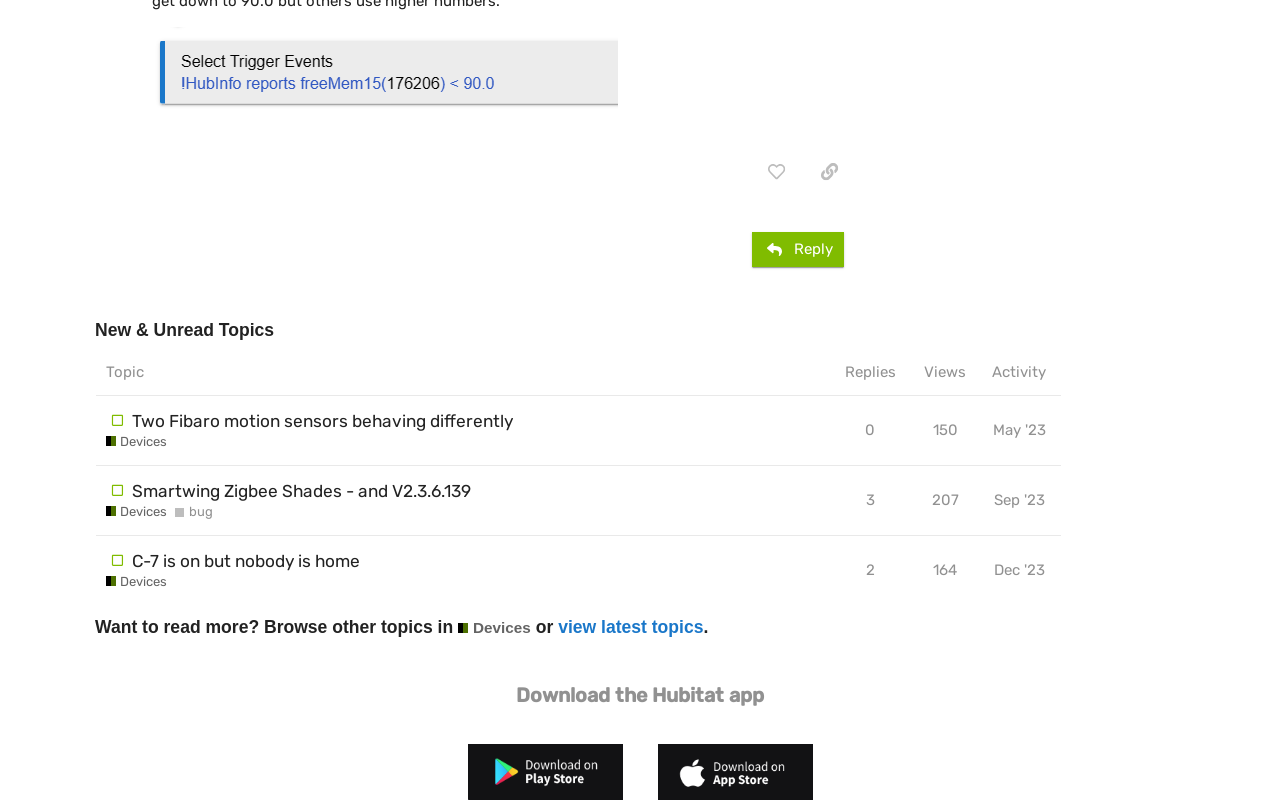Please predict the bounding box coordinates of the element's region where a click is necessary to complete the following instruction: "like this post". The coordinates should be represented by four float numbers between 0 and 1, i.e., [left, top, right, bottom].

[0.588, 0.191, 0.625, 0.234]